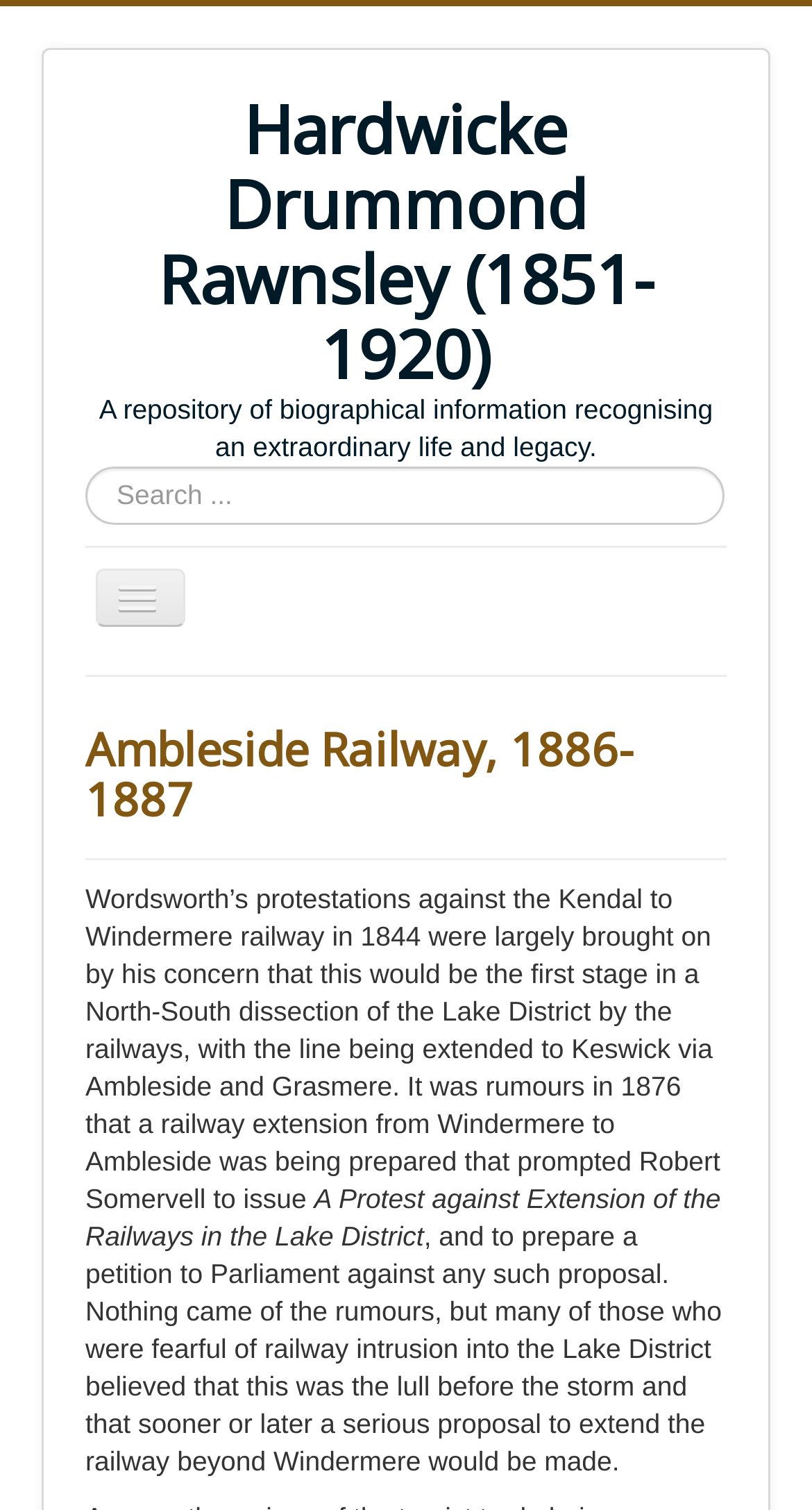What is the name of the person whose life and achievements are described on this webpage?
Using the image provided, answer with just one word or phrase.

Hardwicke Drummond Rawnsley